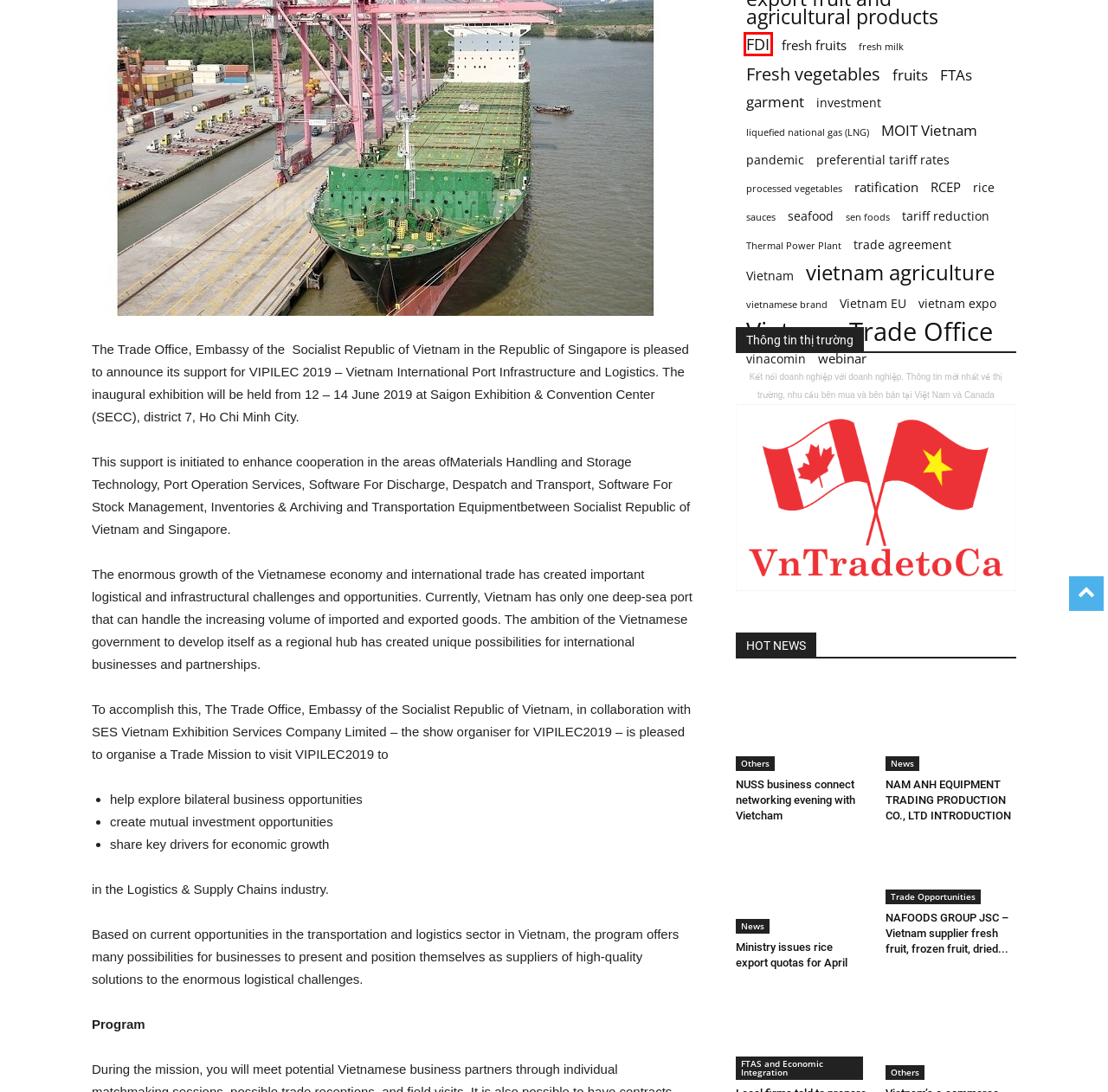You are provided with a screenshot of a webpage that includes a red rectangle bounding box. Please choose the most appropriate webpage description that matches the new webpage after clicking the element within the red bounding box. Here are the candidates:
A. rice | Vietnam Trade Office in Canada
B. sauces | Vietnam Trade Office in Canada
C. MOIT Vietnam | Vietnam Trade Office in Canada
D. FDI | Vietnam Trade Office in Canada
E. FTAs | Vietnam Trade Office in Canada
F. garment | Vietnam Trade Office in Canada
G. NAM ANH EQUIPMENT TRADING PRODUCTION CO., LTD INTRODUCTION | Vietnam Trade Office in Canada
H. preferential tariff rates | Vietnam Trade Office in Canada

D